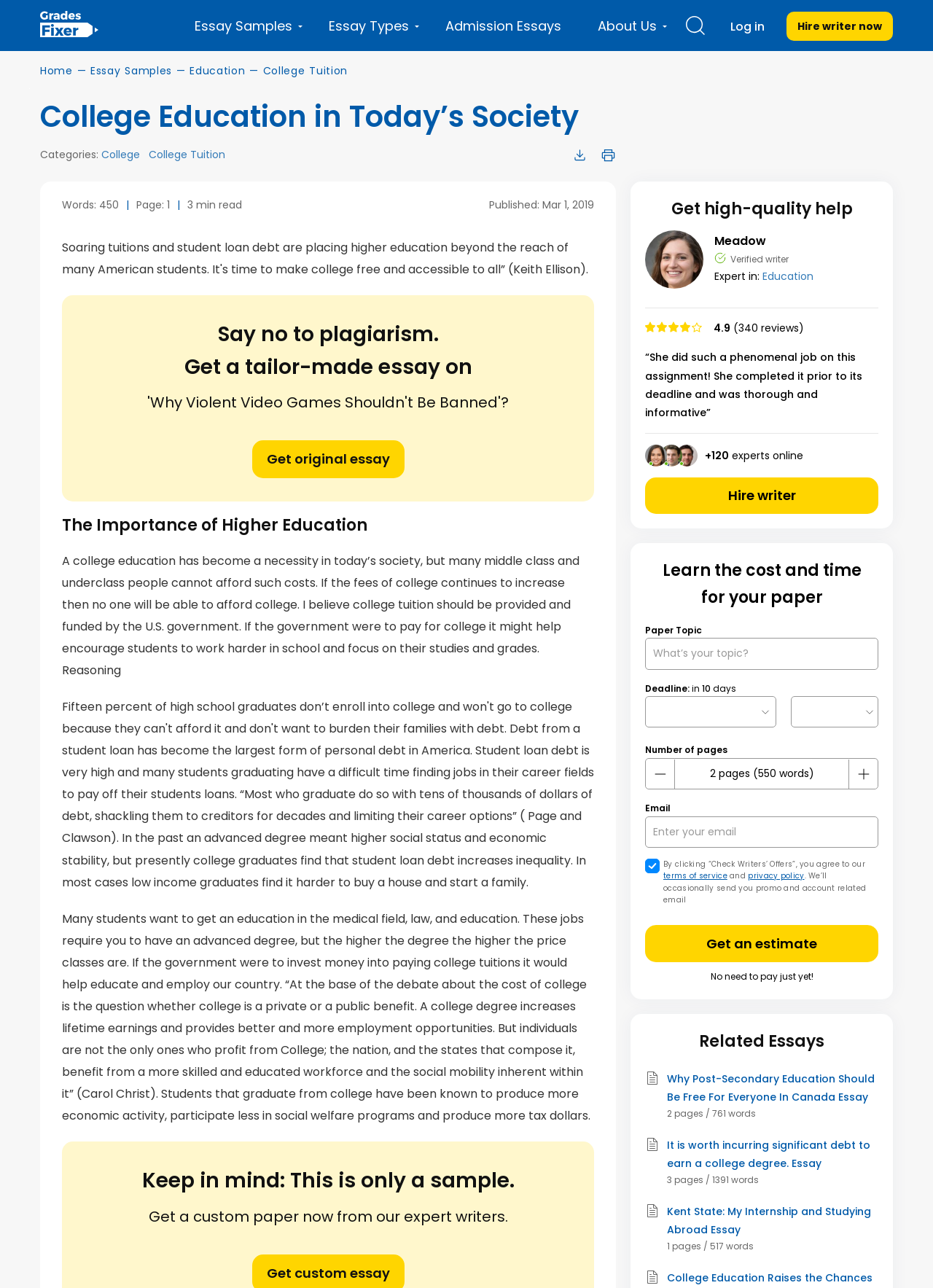Give a detailed explanation of the elements present on the webpage.

This webpage appears to be an essay sample page, with the title "College Education in Today’s Society" and a meta description that mentions making college free. The page has a navigation menu at the top with links to "free essays", "Essay Samples", "Essay Types", "Admission Essays", "About Us", and "Log in". There is also a search icon and a "Hire writer now" button.

Below the navigation menu, there is a heading that reads "College Education in Today’s Society" followed by a brief description of the essay. The essay itself is divided into paragraphs, with the main argument being that college tuition should be provided and funded by the U.S. government.

To the right of the essay, there is a sidebar with information about the writer, including their name, "Meadow", and their rating, 4.9 out of 5 stars. There is also a section that displays the writer's expertise, with a link to "Education".

Further down the page, there is a section that allows users to get a custom paper from the writer, with fields to input the paper topic, deadline, and number of pages. There is also a button to "Get an estimate" and a disclaimer that users must agree to the terms of service and privacy policy.

At the bottom of the page, there is a heading that reads "Related Essays" and a section that displays a list of related essays.